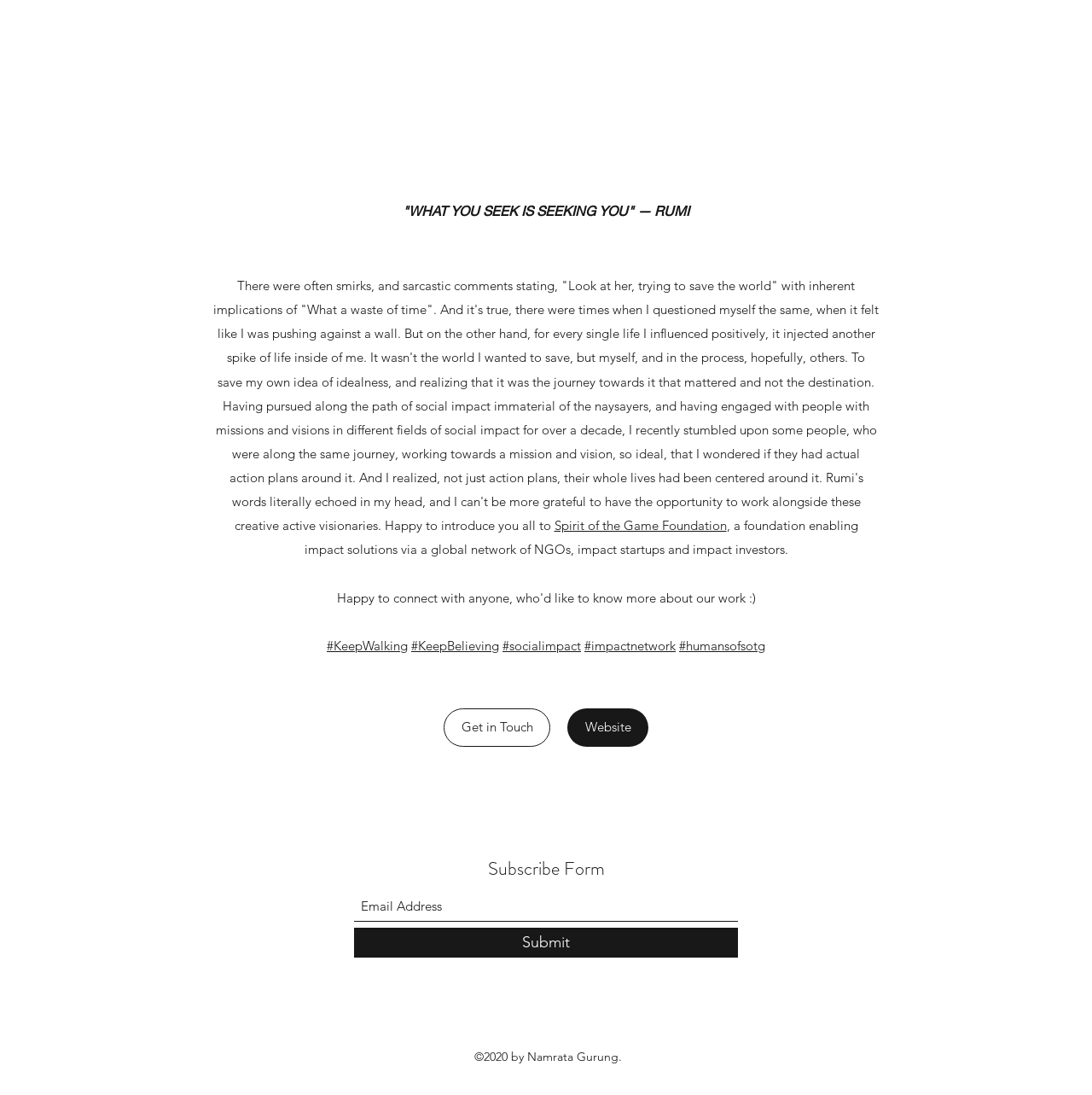Reply to the question below using a single word or brief phrase:
What is the name of the foundation mentioned?

Spirit of the Game Foundation